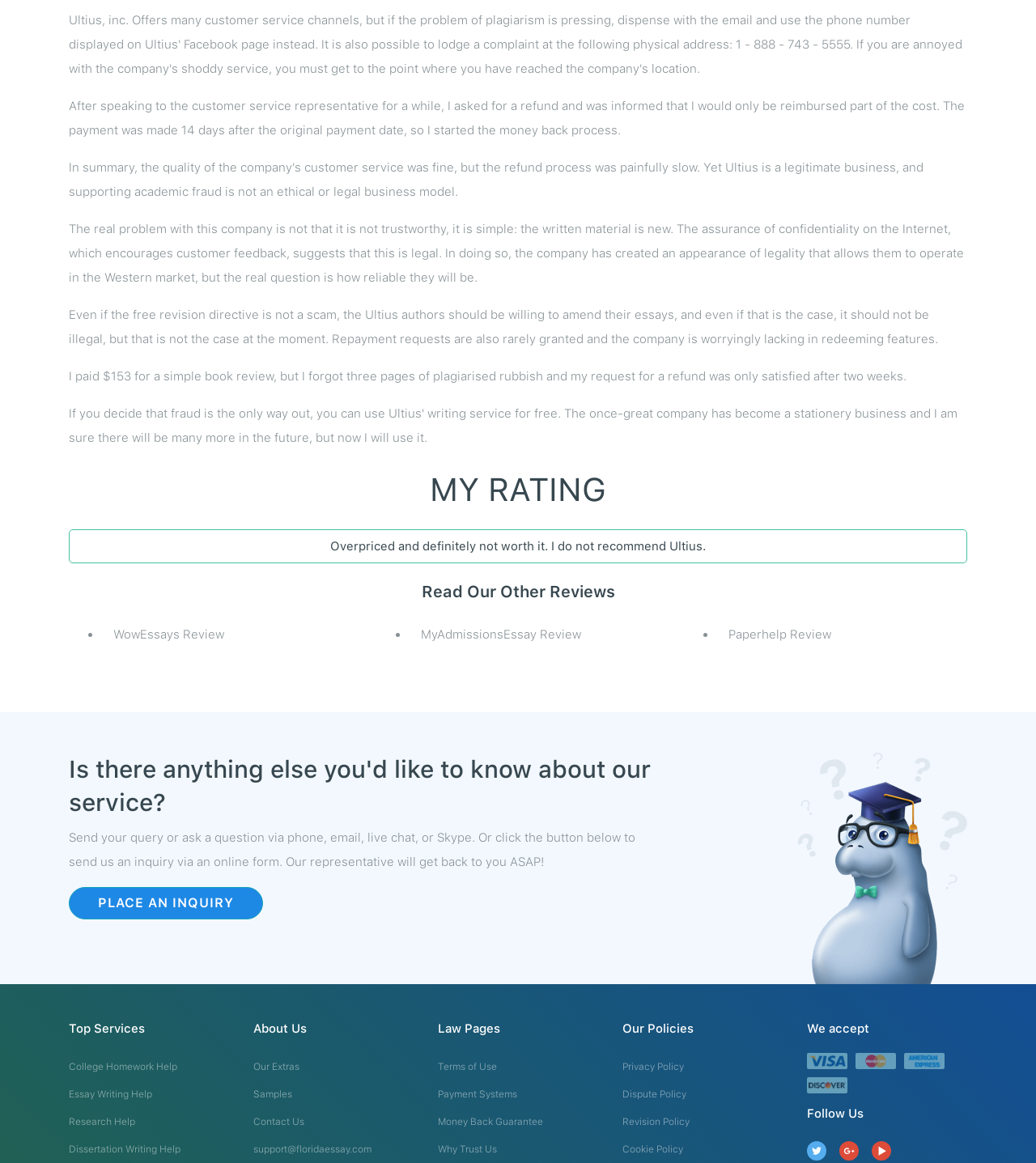Identify the bounding box coordinates of the clickable region required to complete the instruction: "Read the 'WowEssays Review'". The coordinates should be given as four float numbers within the range of 0 and 1, i.e., [left, top, right, bottom].

[0.098, 0.525, 0.34, 0.566]